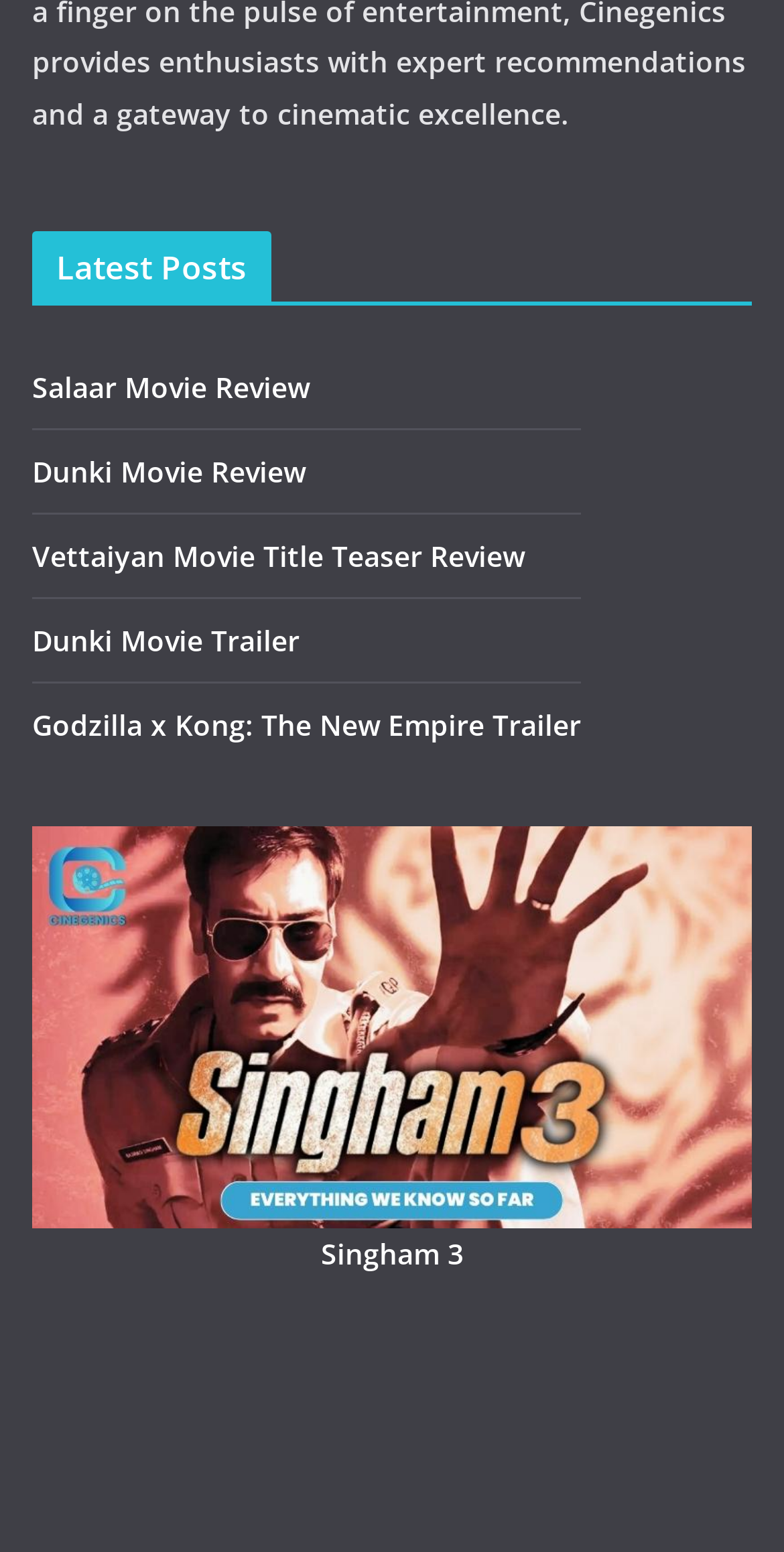Predict the bounding box of the UI element based on the description: "Dunki Movie Review". The coordinates should be four float numbers between 0 and 1, formatted as [left, top, right, bottom].

[0.041, 0.291, 0.39, 0.316]